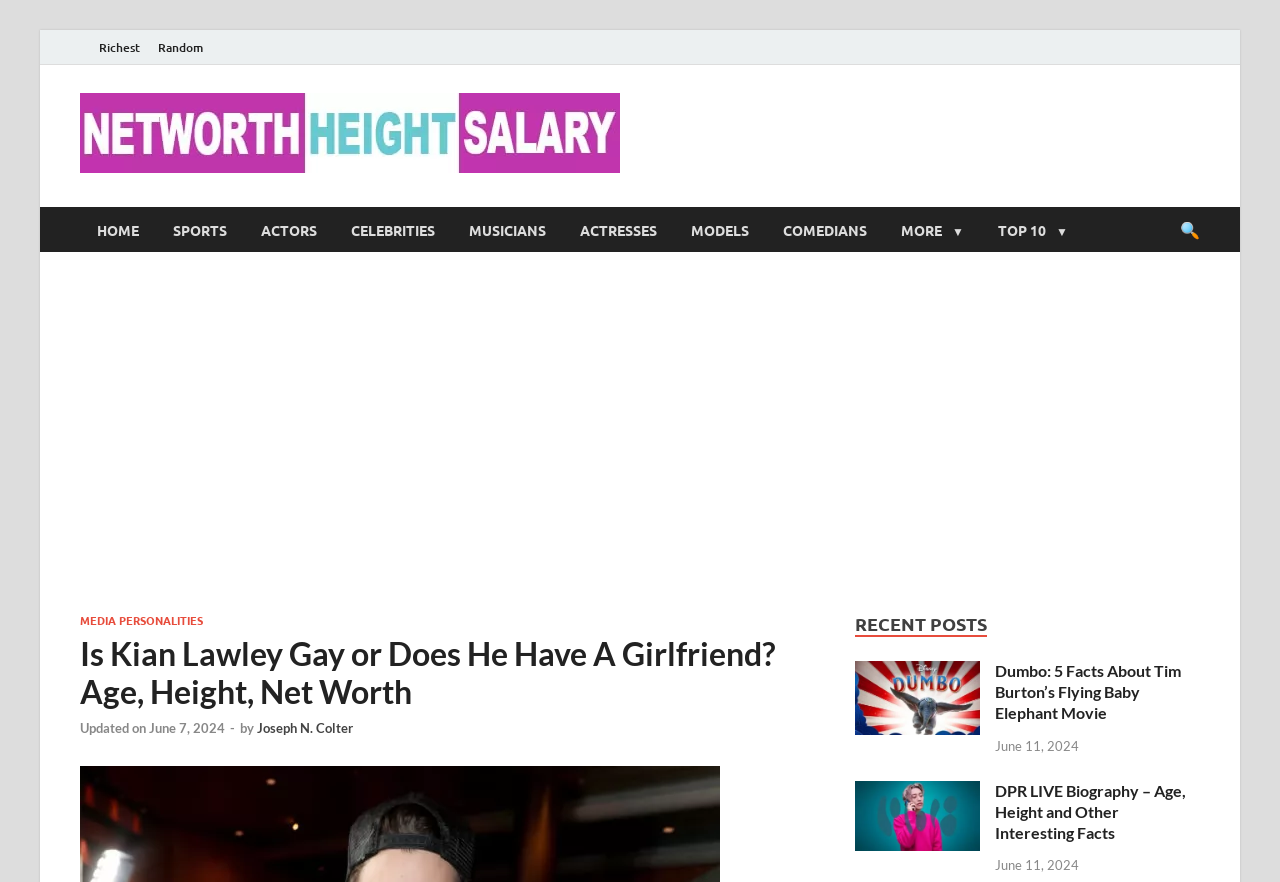Pinpoint the bounding box coordinates for the area that should be clicked to perform the following instruction: "Read the article about 'Dumbo: 5 Facts About Tim Burton’s Flying Baby Elephant Movie'".

[0.668, 0.752, 0.766, 0.774]